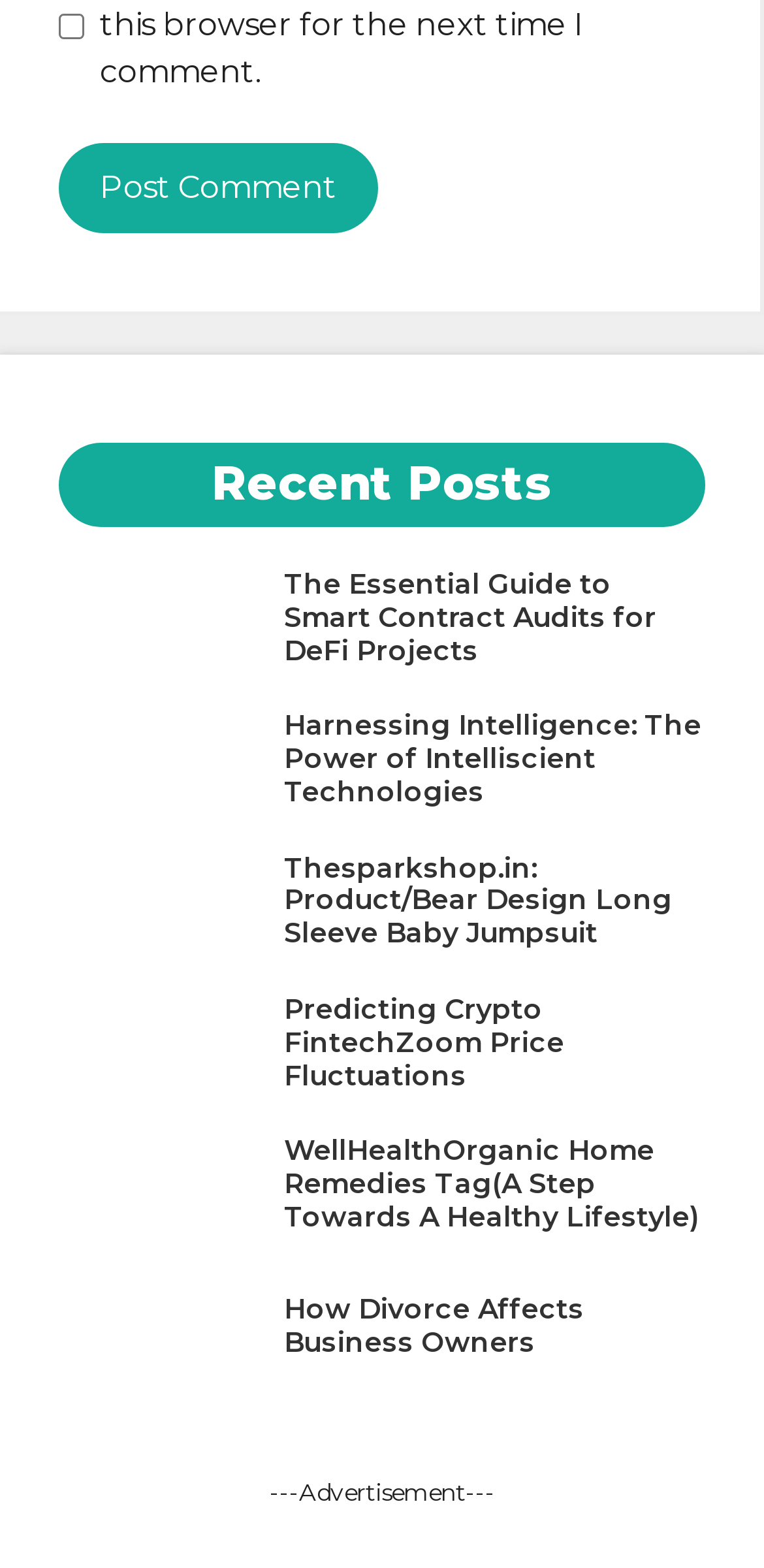Provide the bounding box for the UI element matching this description: "name="submit" value="Post Comment"".

[0.077, 0.091, 0.495, 0.149]